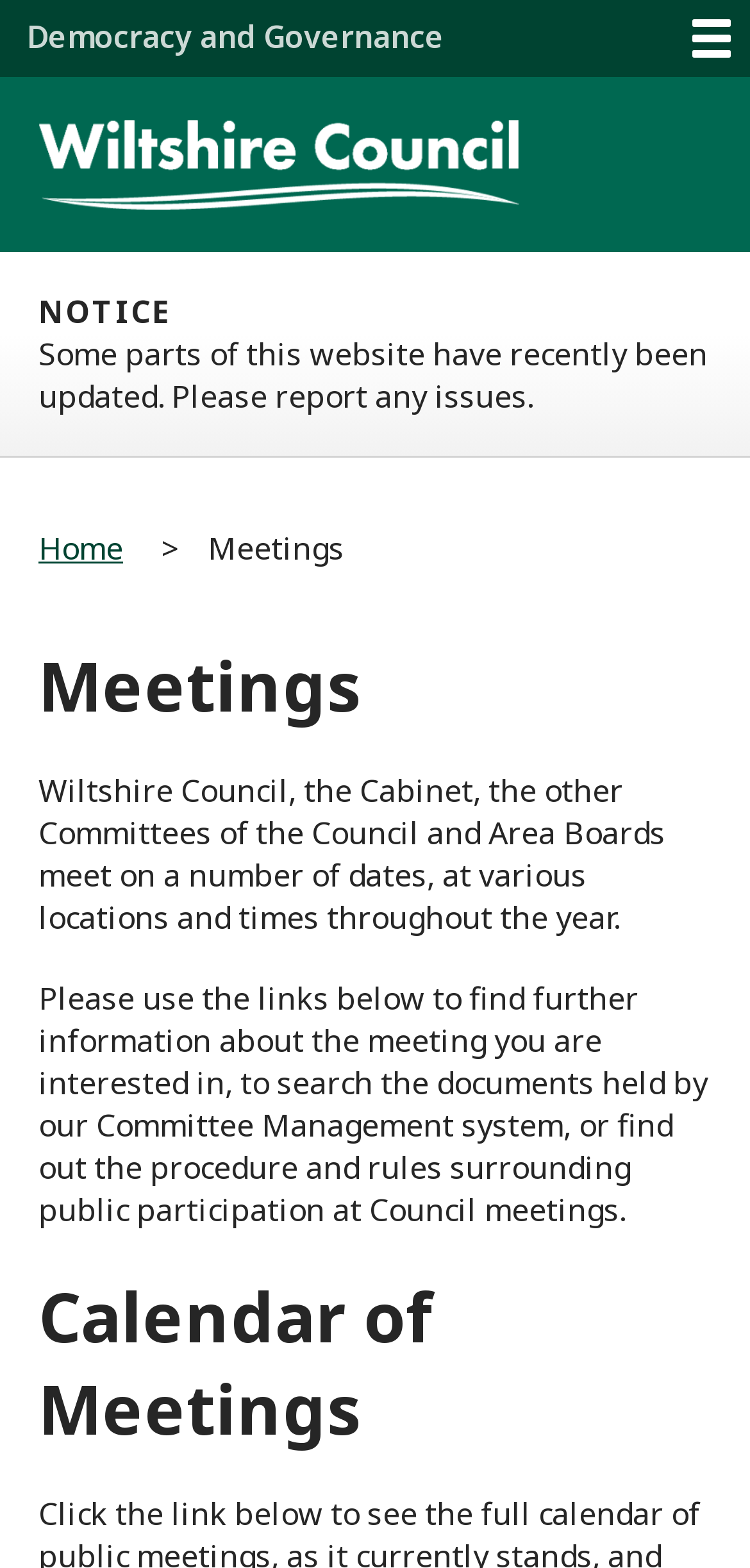Articulate a complete and detailed caption of the webpage elements.

The webpage is about the meetings of Wiltshire Council, specifically the Democratic Services section. At the top right corner, there is a button to toggle the menu. Below it, there is a static text "Democracy and Governance". 

On the top left, there is a layout table containing a link to the Wiltshire Council homepage, accompanied by the Wiltshire Council logo. 

Below the logo, there is a notice section with a static text "NOTICE" followed by a message informing users that some parts of the website have been updated and asking them to report any issues. 

On the same level as the notice section, there is a navigation section with a link to the "Home" page, an arrow symbol, and a static text "Meetings". 

Further down, there is a heading "Meetings" followed by a paragraph explaining that Wiltshire Council, the Cabinet, and other committees meet on various dates, locations, and times throughout the year. 

Below this paragraph, there is another paragraph providing information on how to find further details about specific meetings, search documents, and learn about public participation rules at Council meetings. 

Finally, at the bottom, there is a heading "Calendar of Meetings".